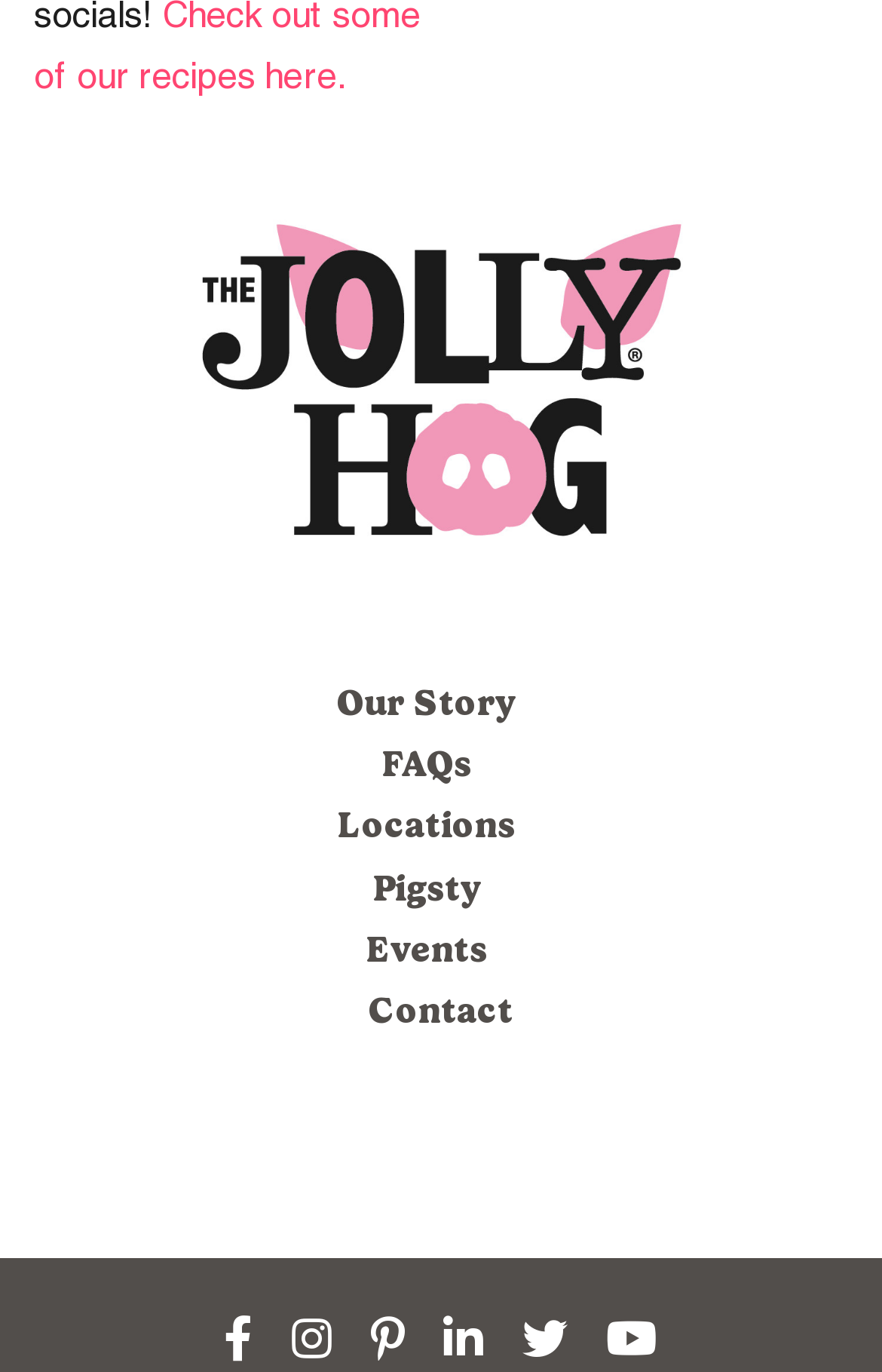Provide a brief response to the question using a single word or phrase: 
How many links are in the navigation menu?

6